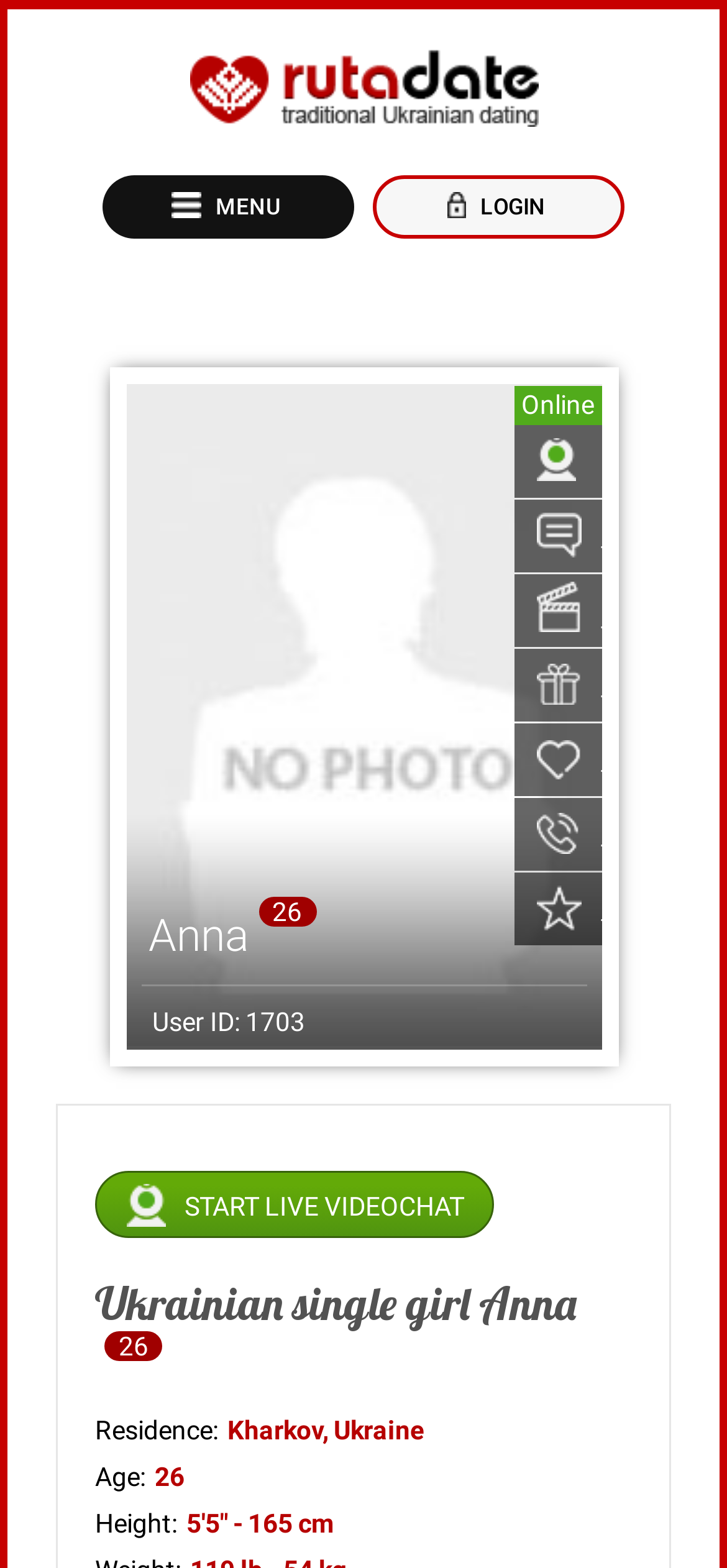What is the age of the person on this webpage?
Give a one-word or short-phrase answer derived from the screenshot.

26